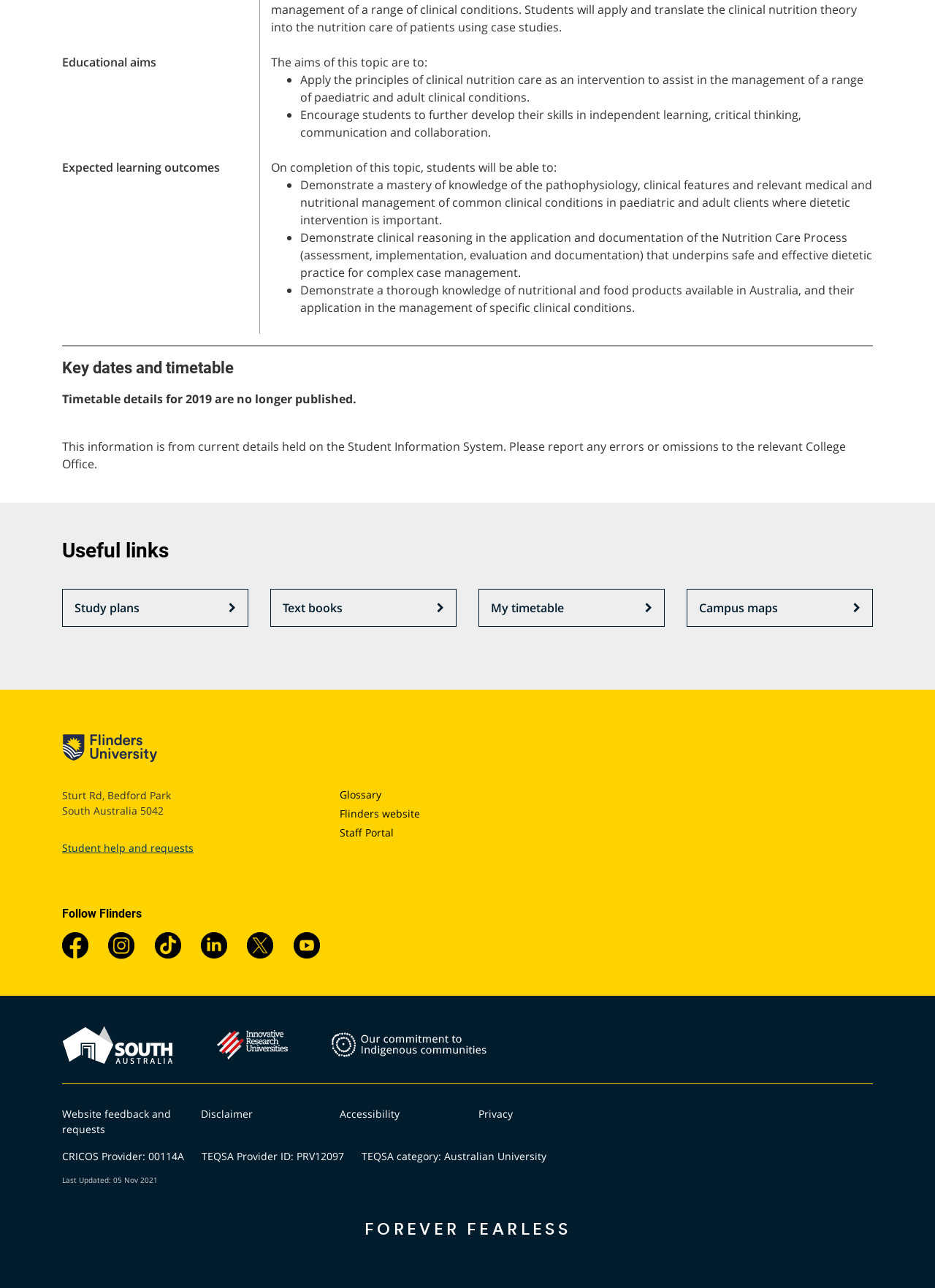What social media platforms does Flinders University have?
From the details in the image, answer the question comprehensively.

Flinders University has a presence on various social media platforms, including Facebook, Instagram, TikTok, LinkedIn, Twitter, and YouTube, as indicated by the links and icons in the 'Follow Flinders' section.